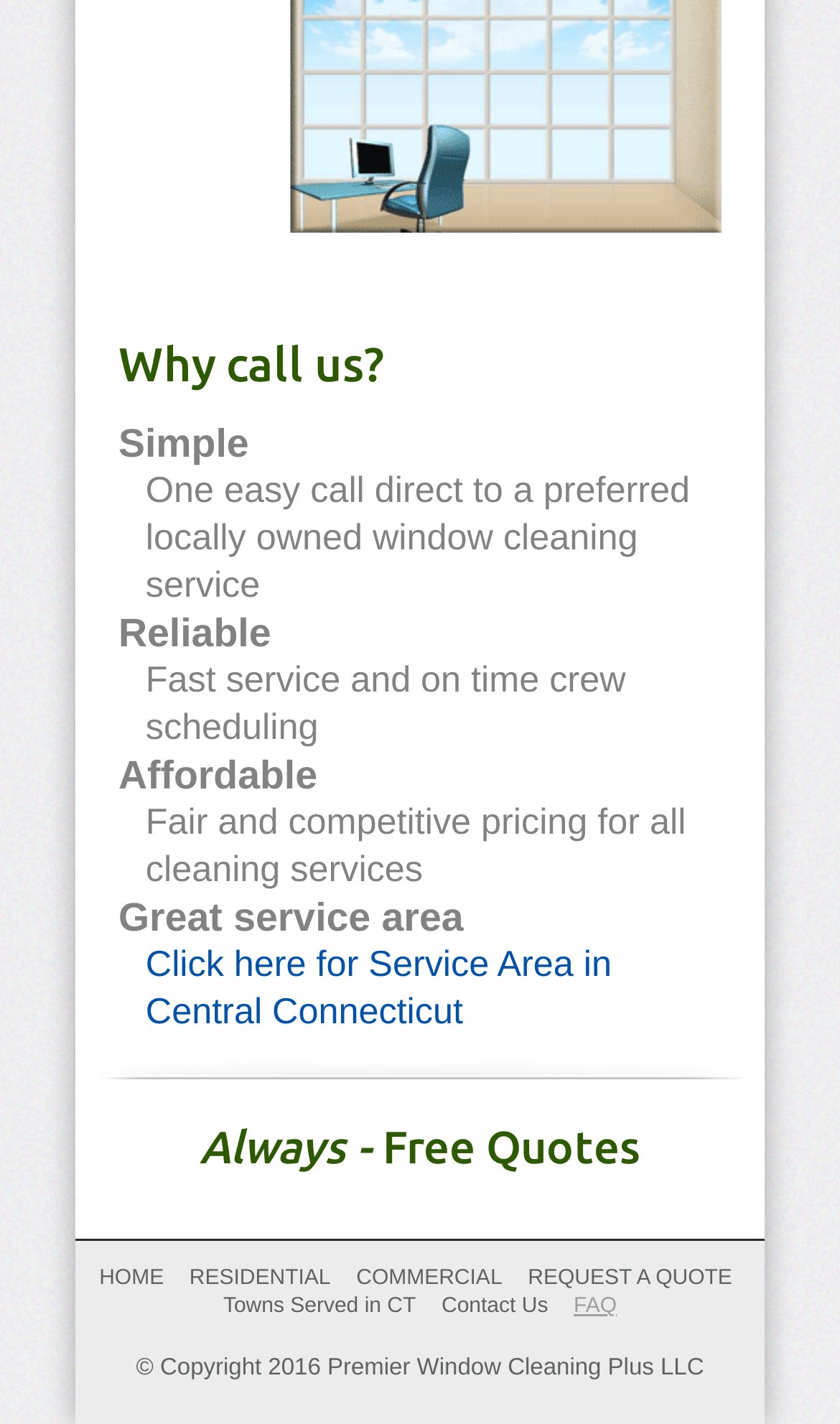Pinpoint the bounding box coordinates of the clickable area needed to execute the instruction: "Click 'Click here for Service Area in Central Connecticut'". The coordinates should be specified as four float numbers between 0 and 1, i.e., [left, top, right, bottom].

[0.173, 0.663, 0.728, 0.725]